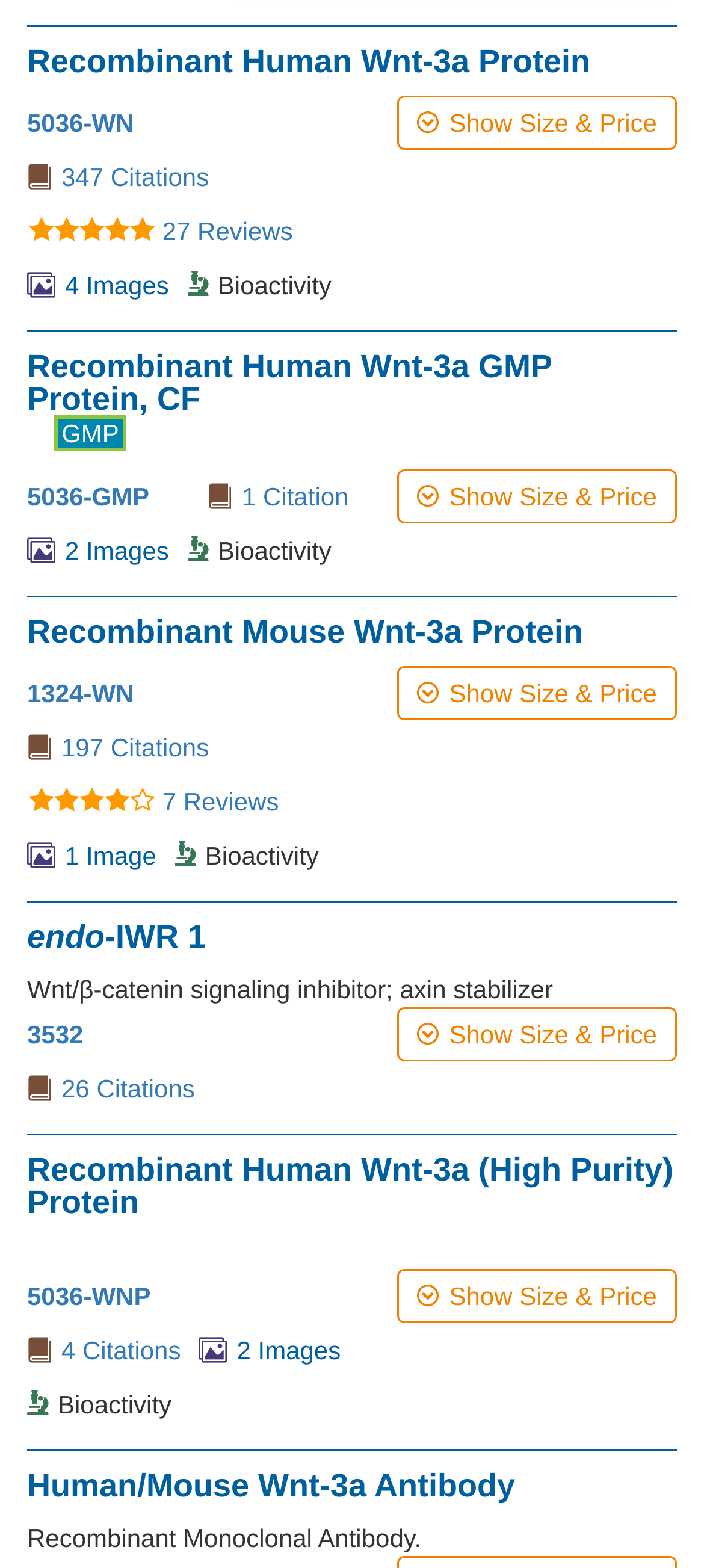Kindly determine the bounding box coordinates of the area that needs to be clicked to fulfill this instruction: "Click the Recombinant Human Wnt-3a Protein link".

[0.038, 0.029, 0.839, 0.05]